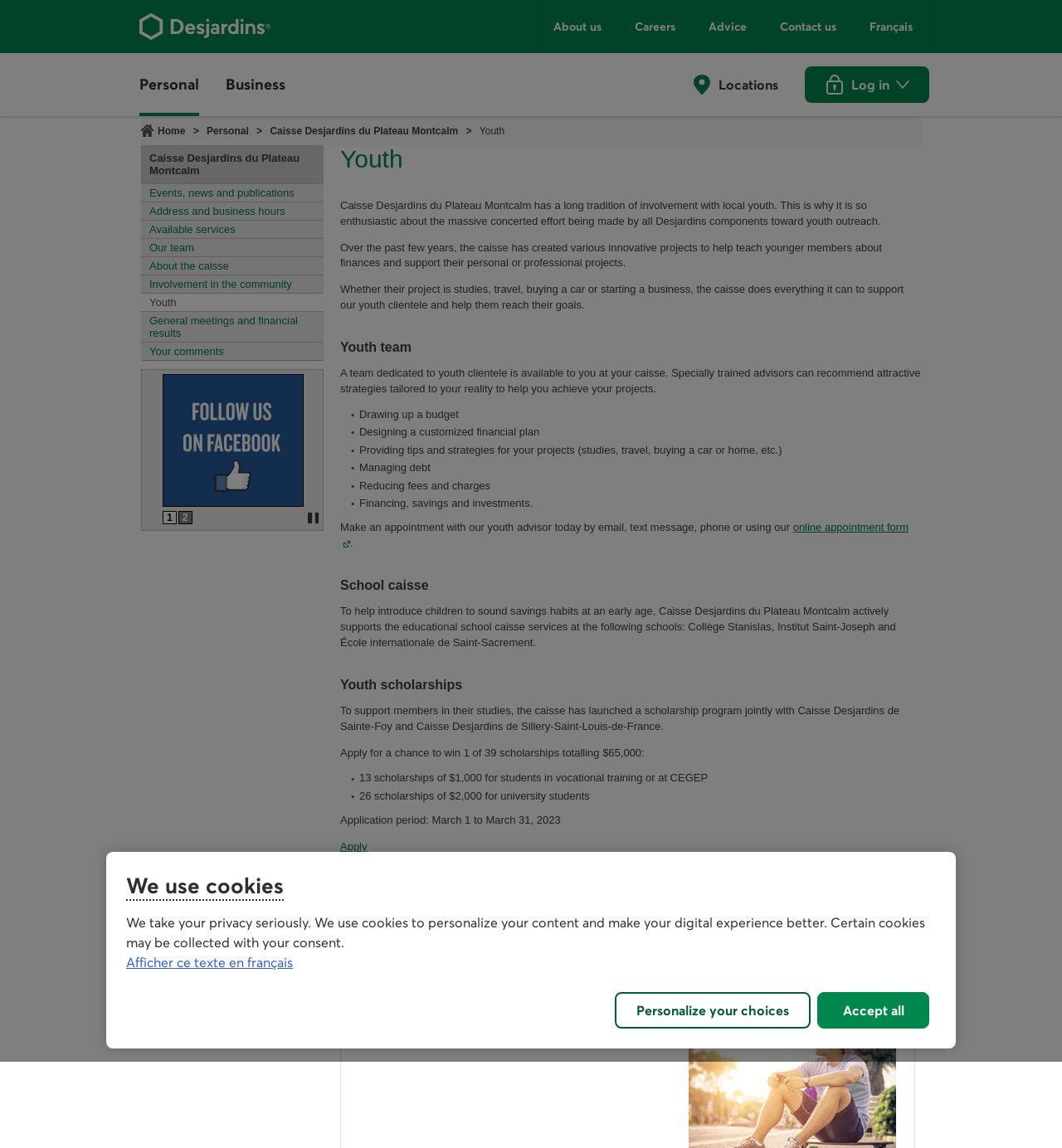Given the element description Contact us, identify the bounding box coordinates for the UI element on the webpage screenshot. The format should be (top-left x, top-left y, bottom-right x, bottom-right y), with values between 0 and 1.

[0.719, 0.0, 0.803, 0.046]